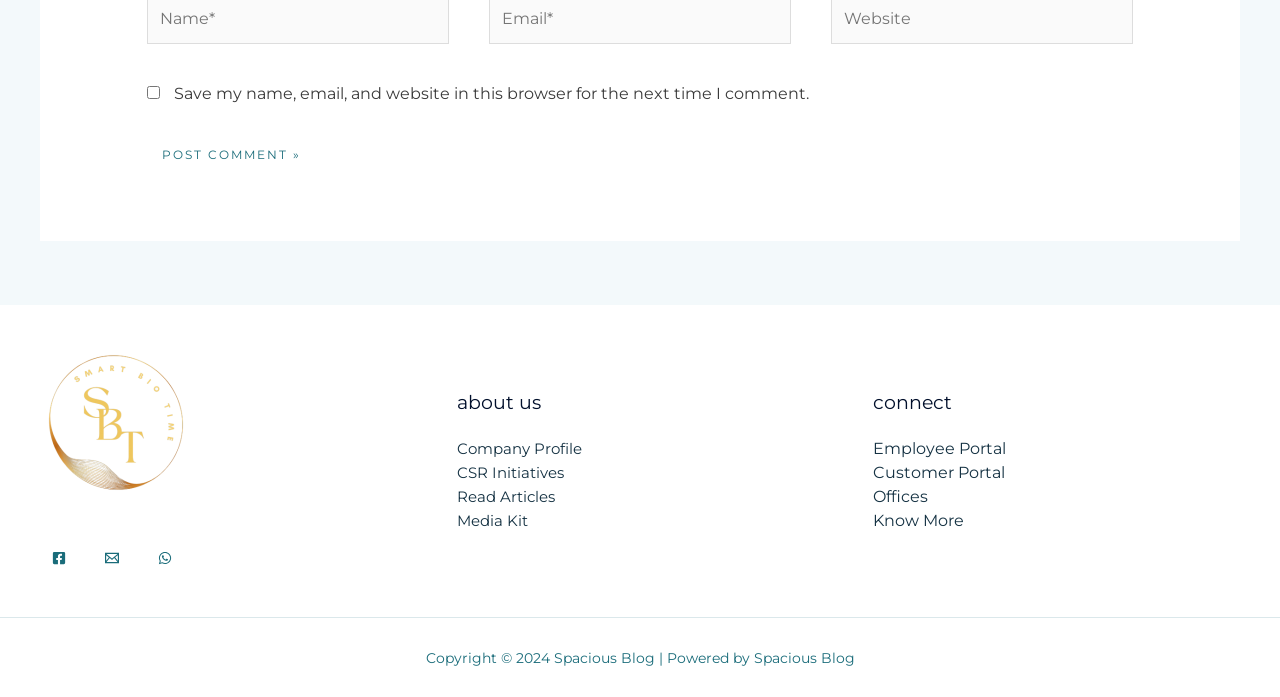Locate the bounding box coordinates of the element that should be clicked to execute the following instruction: "post a comment".

[0.115, 0.193, 0.247, 0.253]